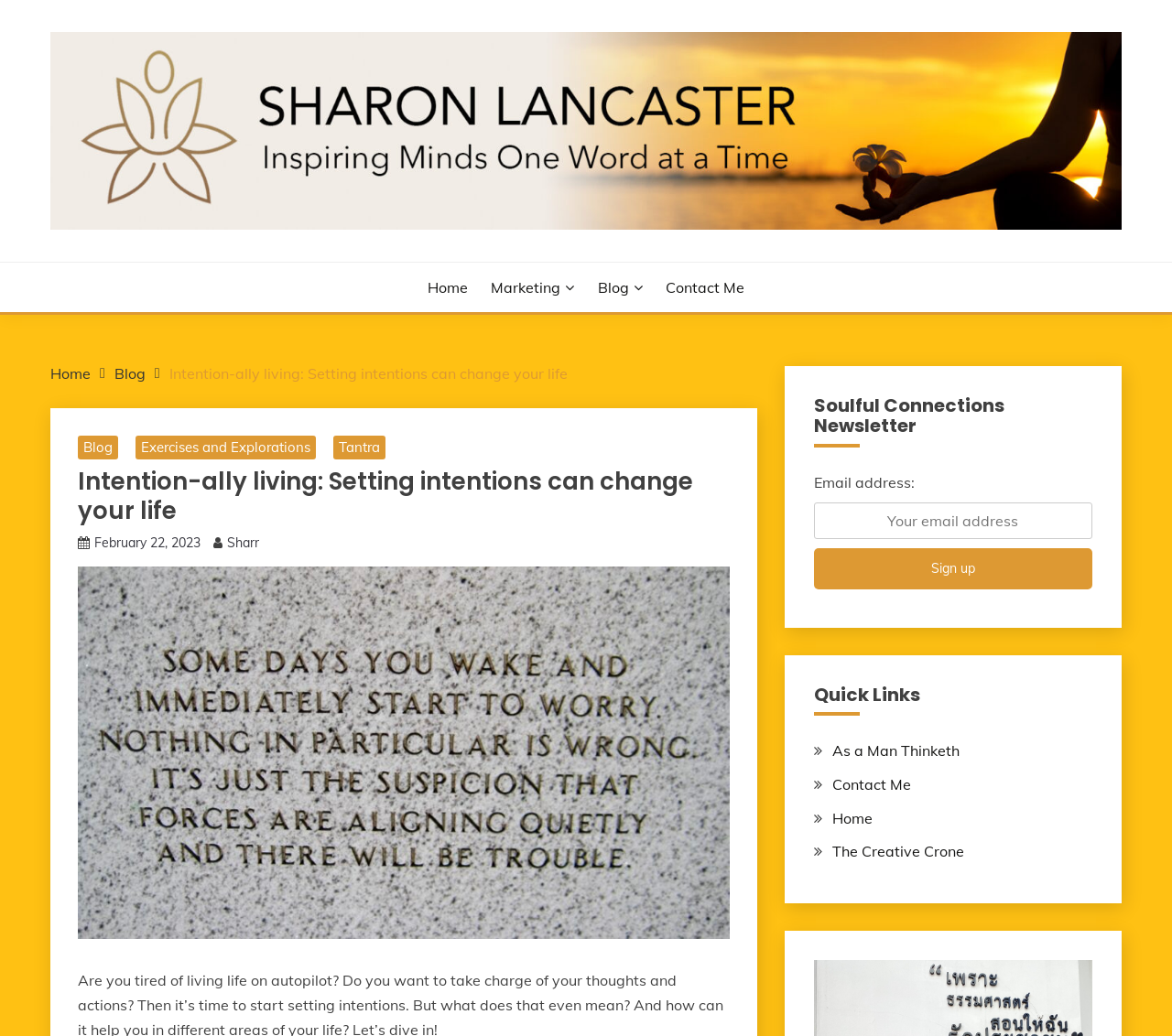Using the given element description, provide the bounding box coordinates (top-left x, top-left y, bottom-right x, bottom-right y) for the corresponding UI element in the screenshot: As a Man Thinketh

[0.71, 0.716, 0.818, 0.733]